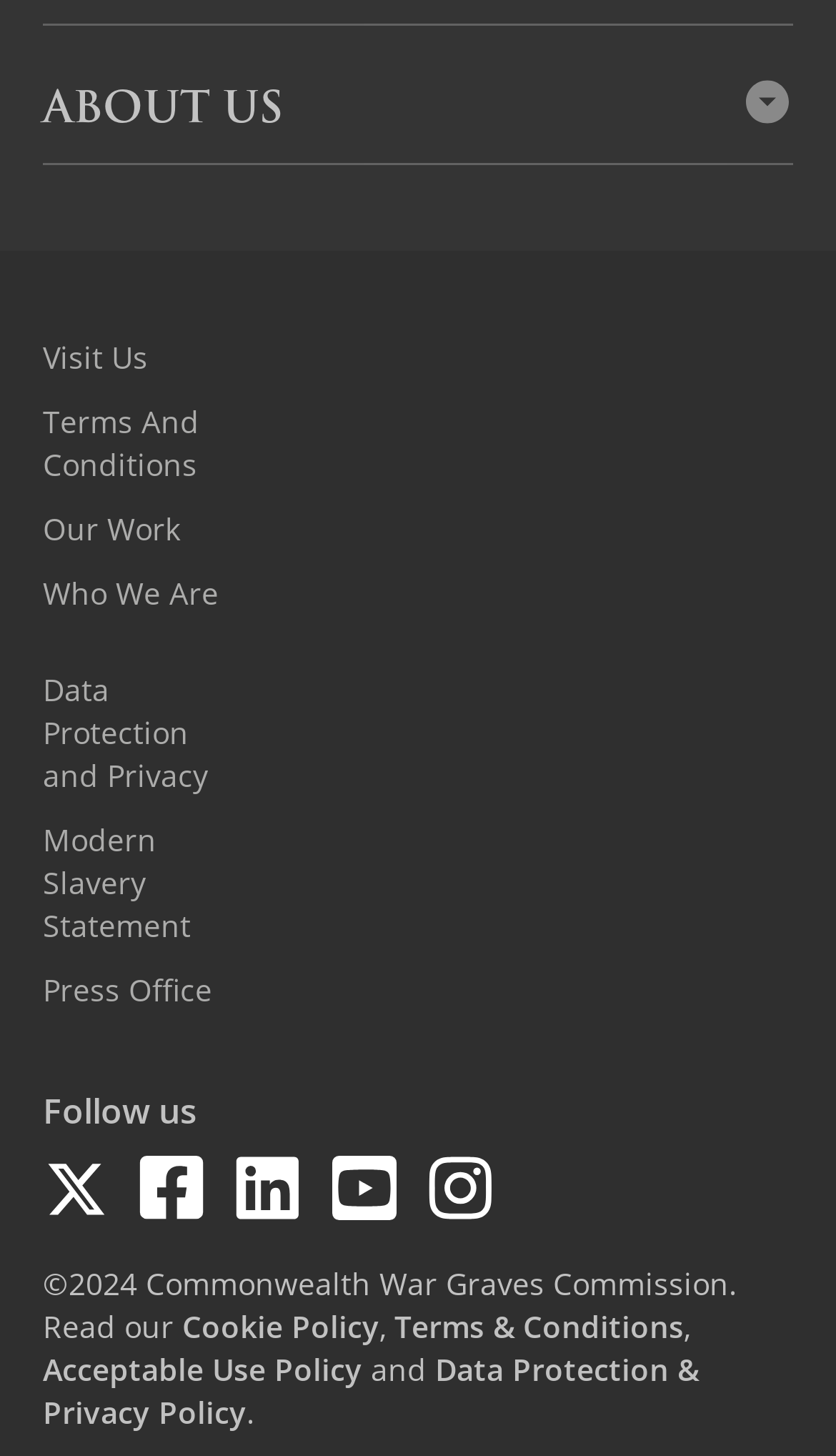Determine the bounding box coordinates of the clickable region to execute the instruction: "Visit the Ieper Information Centre". The coordinates should be four float numbers between 0 and 1, denoted as [left, top, right, bottom].

[0.051, 0.035, 0.949, 0.079]